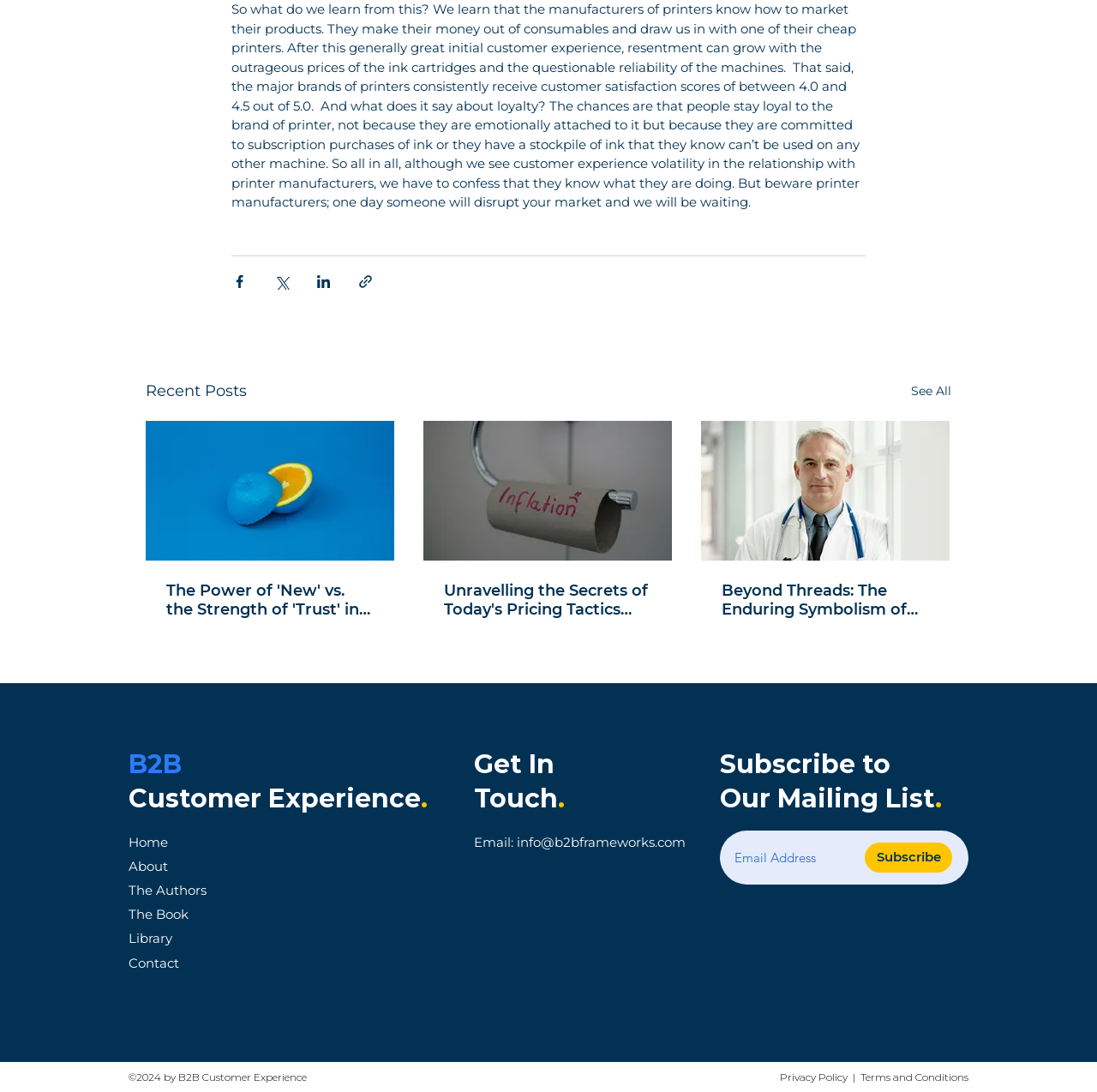Answer the question with a brief word or phrase:
How many recent posts are listed?

3